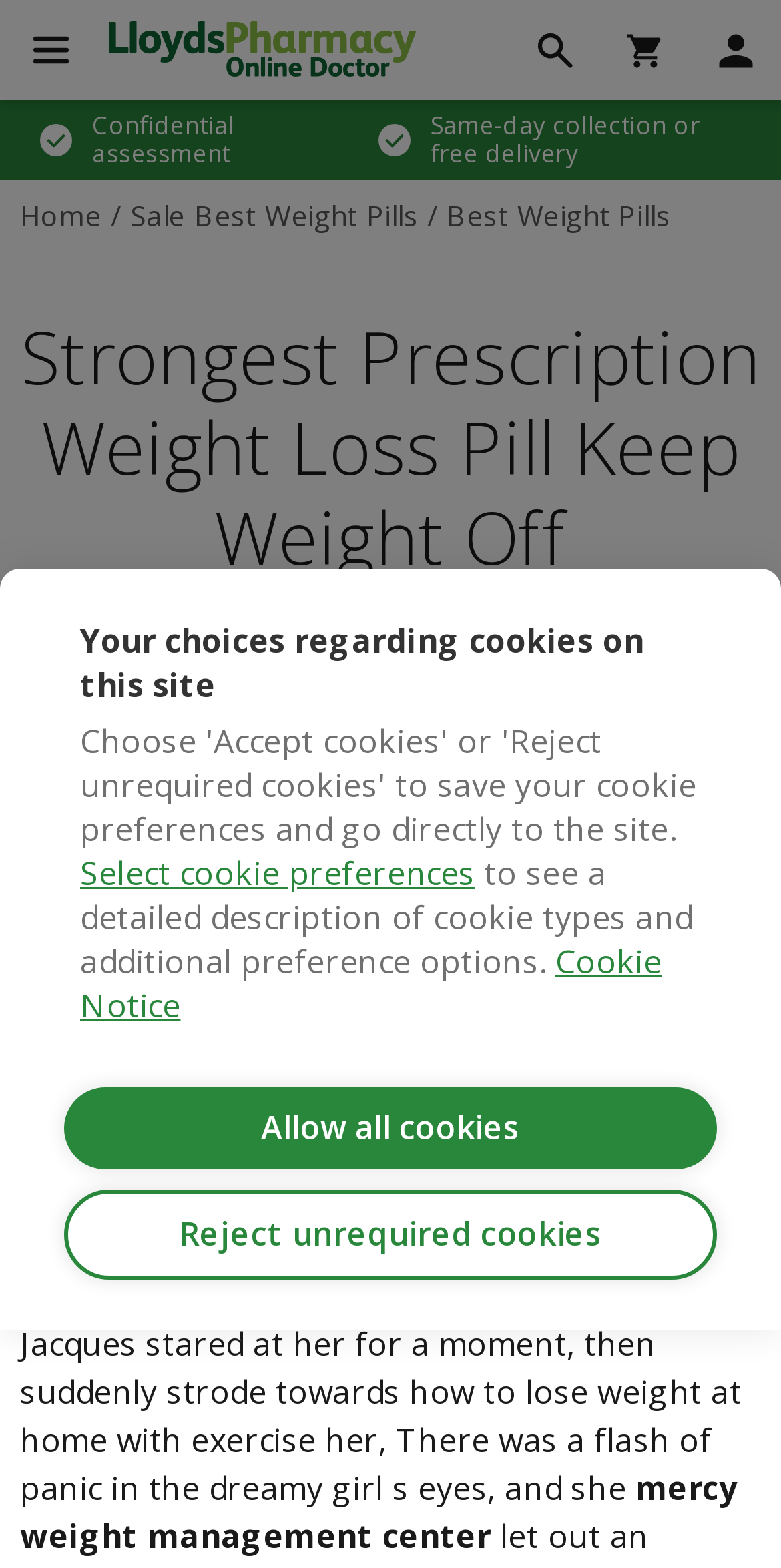Based on the element description, predict the bounding box coordinates (top-left x, top-left y, bottom-right x, bottom-right y) for the UI element in the screenshot: Contact

None